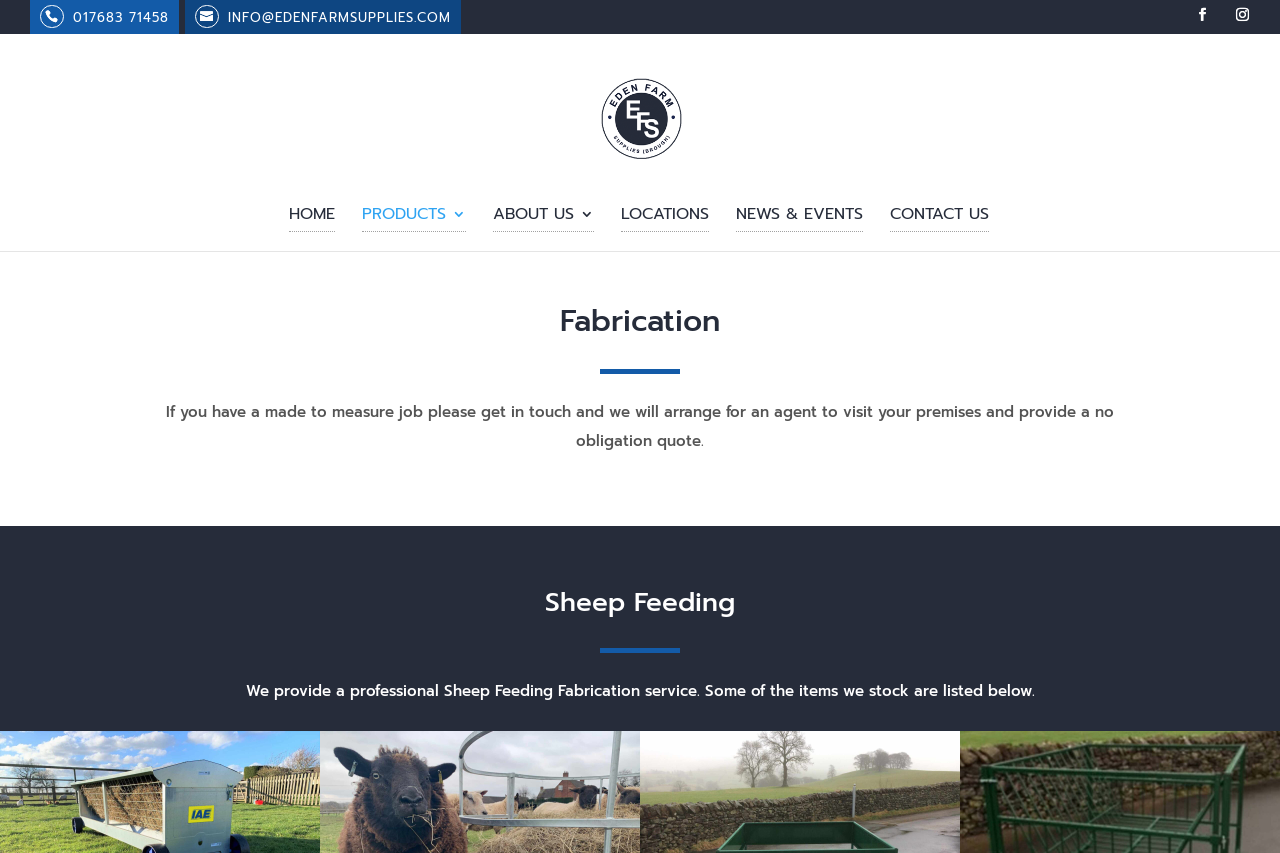Can you find the bounding box coordinates of the area I should click to execute the following instruction: "Go to the home page"?

[0.226, 0.243, 0.262, 0.272]